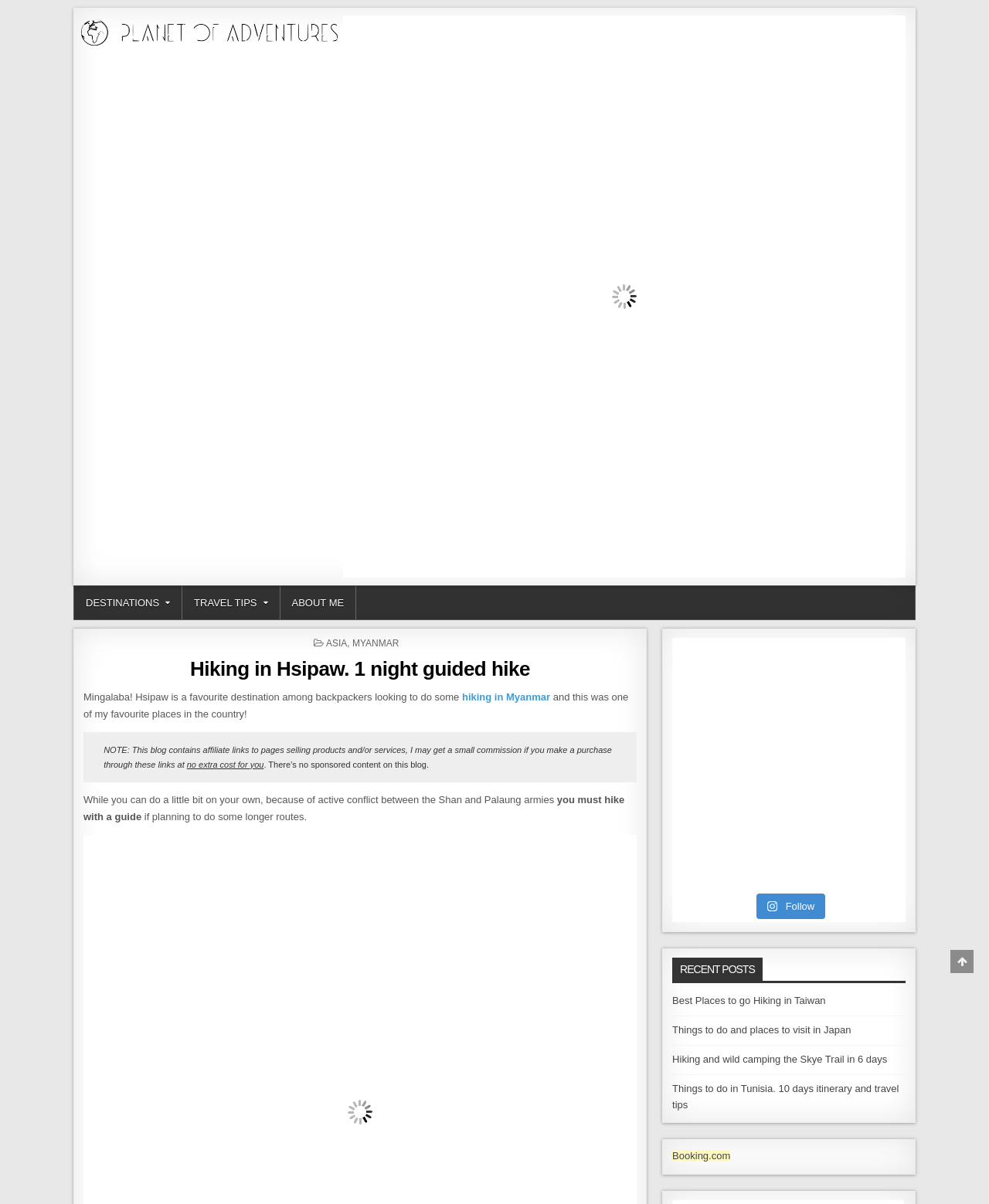Could you find the bounding box coordinates of the clickable area to complete this instruction: "Visit the 'About Us' page"?

None